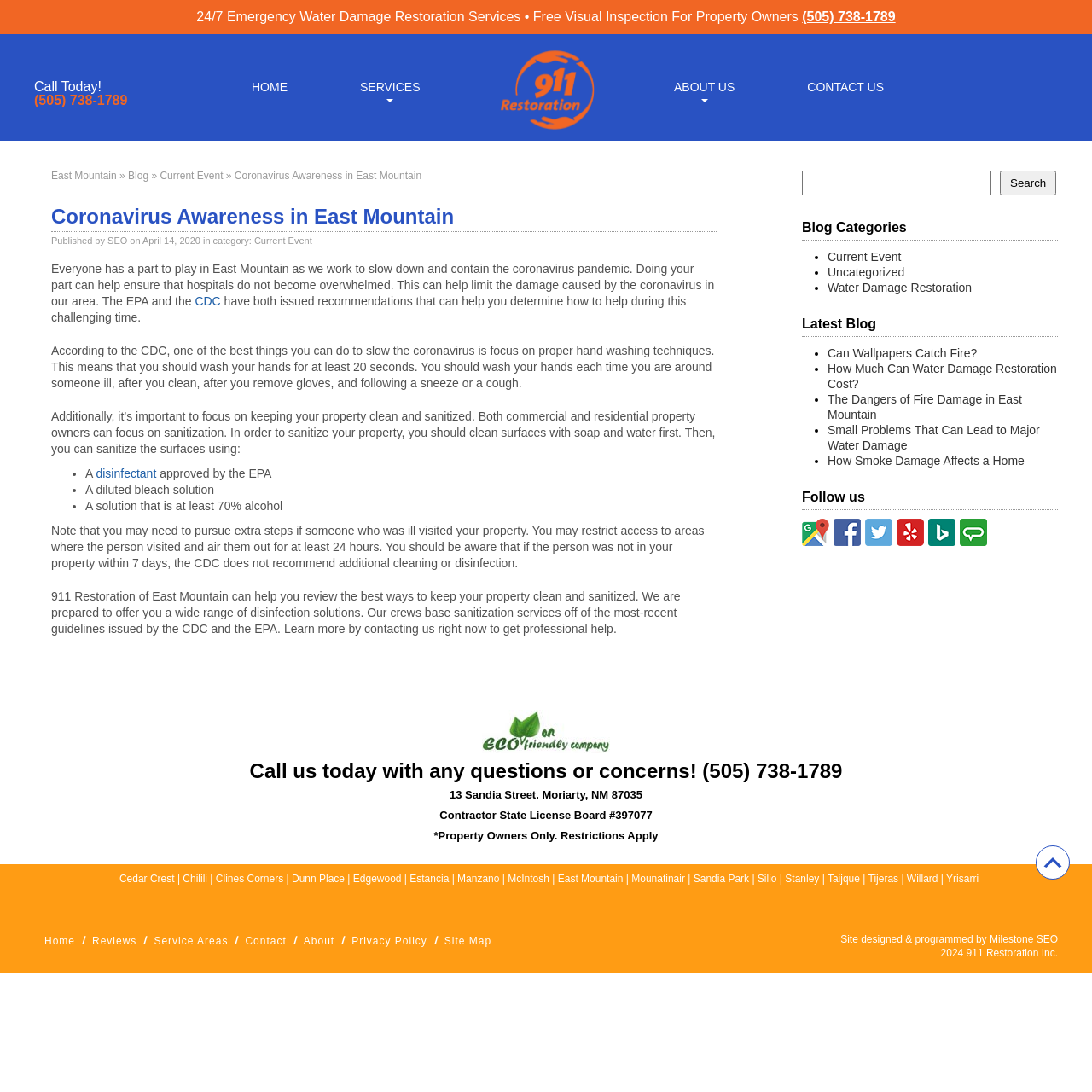Give the bounding box coordinates for this UI element: "Silver / Gold". The coordinates should be four float numbers between 0 and 1, arranged as [left, top, right, bottom].

None